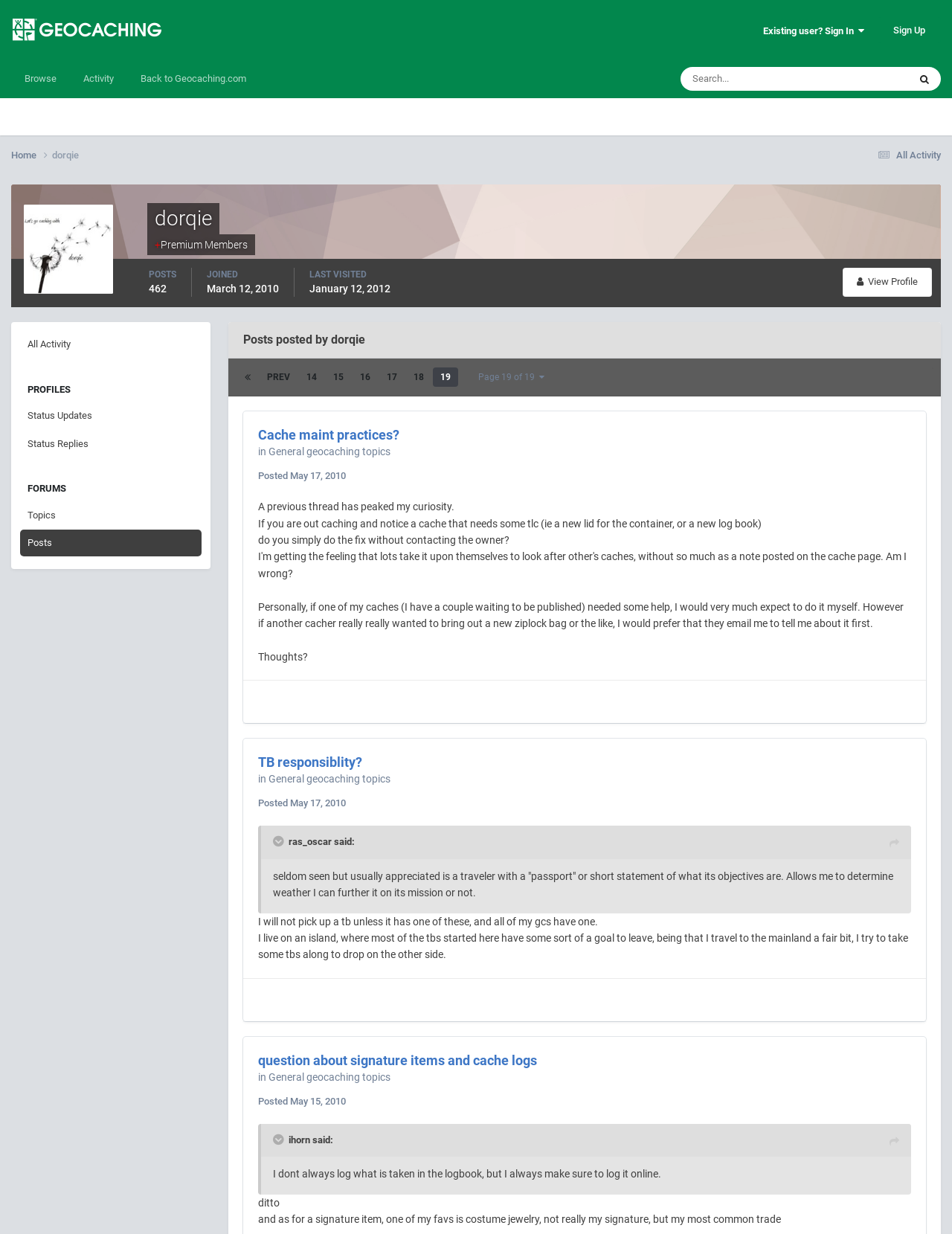Locate the bounding box coordinates of the segment that needs to be clicked to meet this instruction: "Click on the 'Share' link".

None